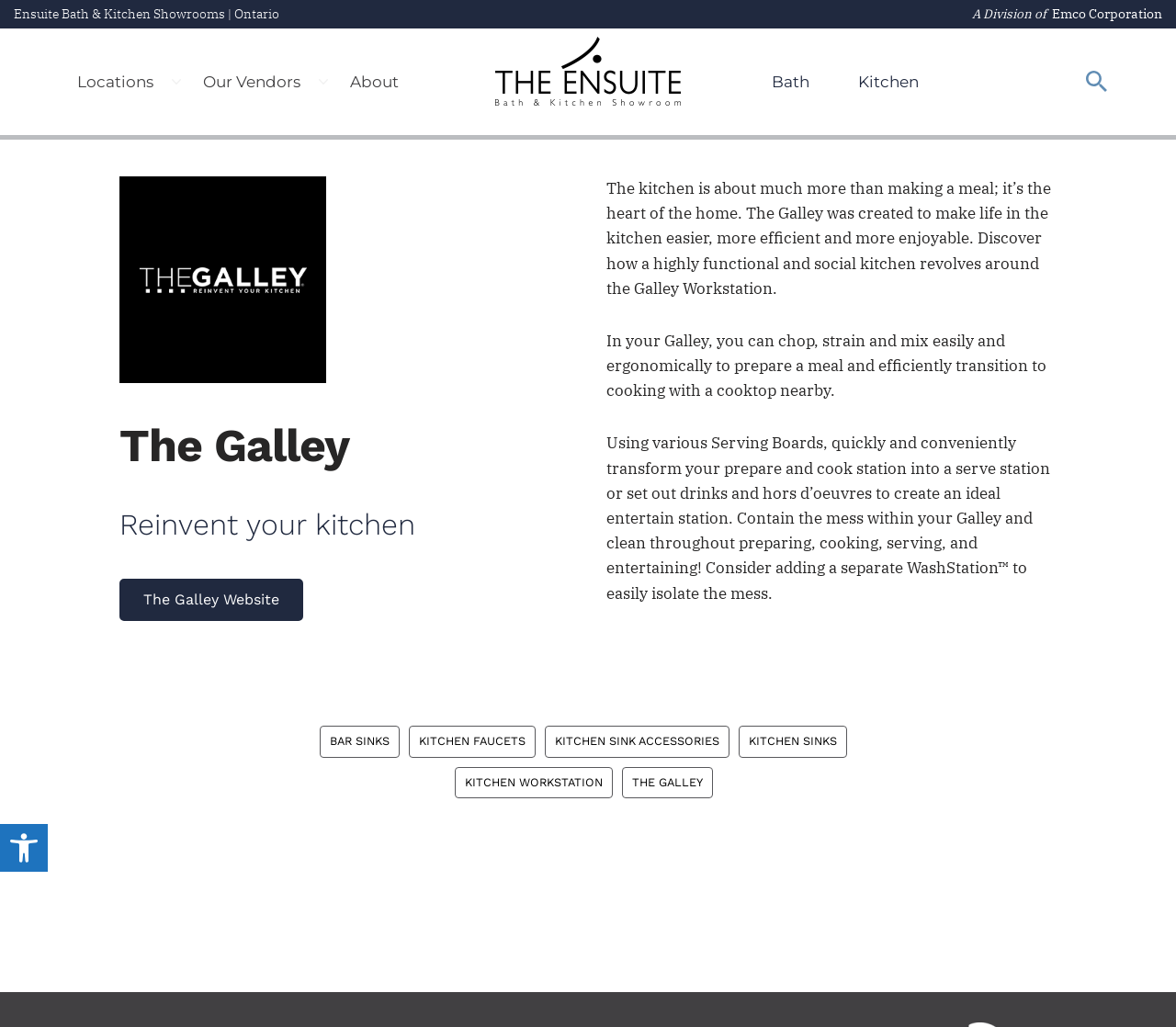Use a single word or phrase to answer the question:
What is the name of the company?

The Galley